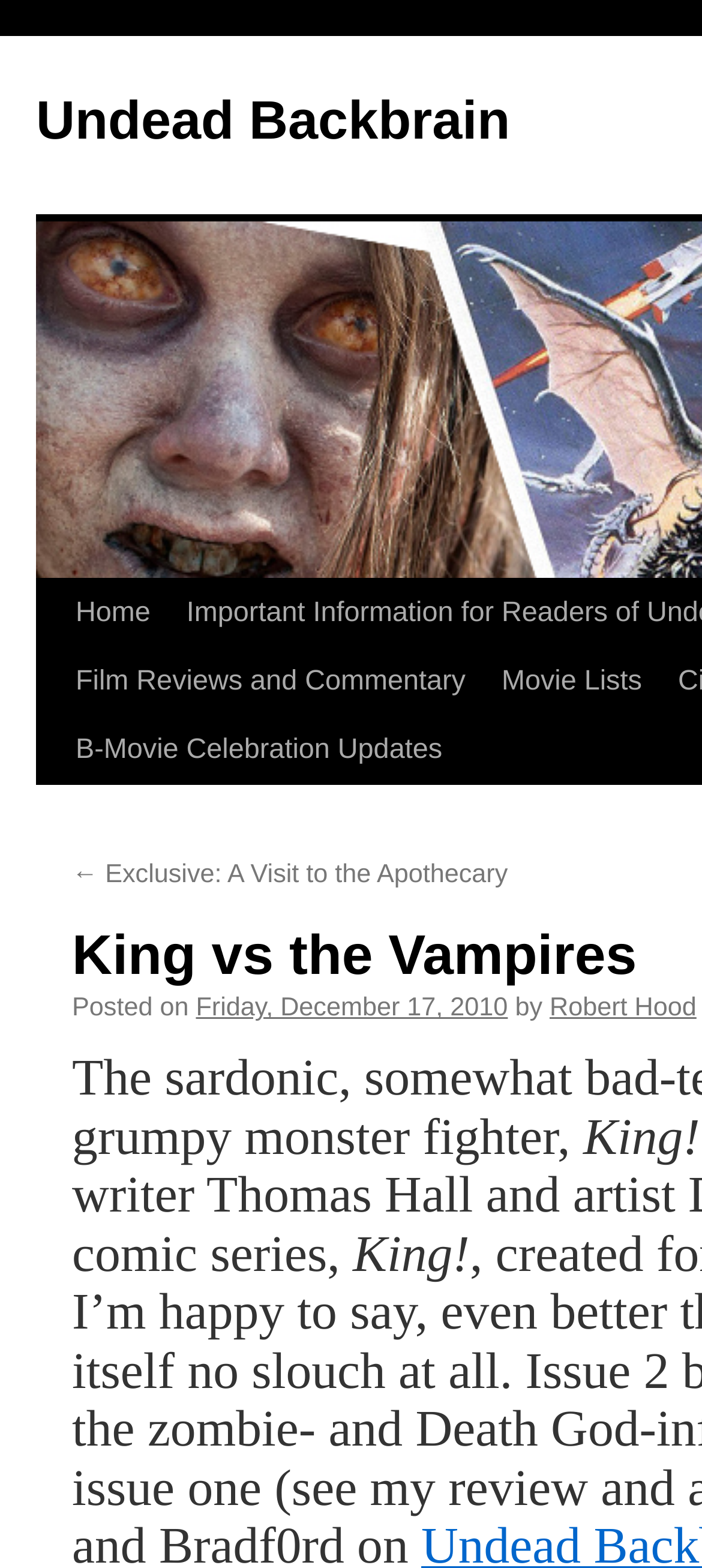Give the bounding box coordinates for the element described by: "Home".

[0.082, 0.37, 0.222, 0.413]